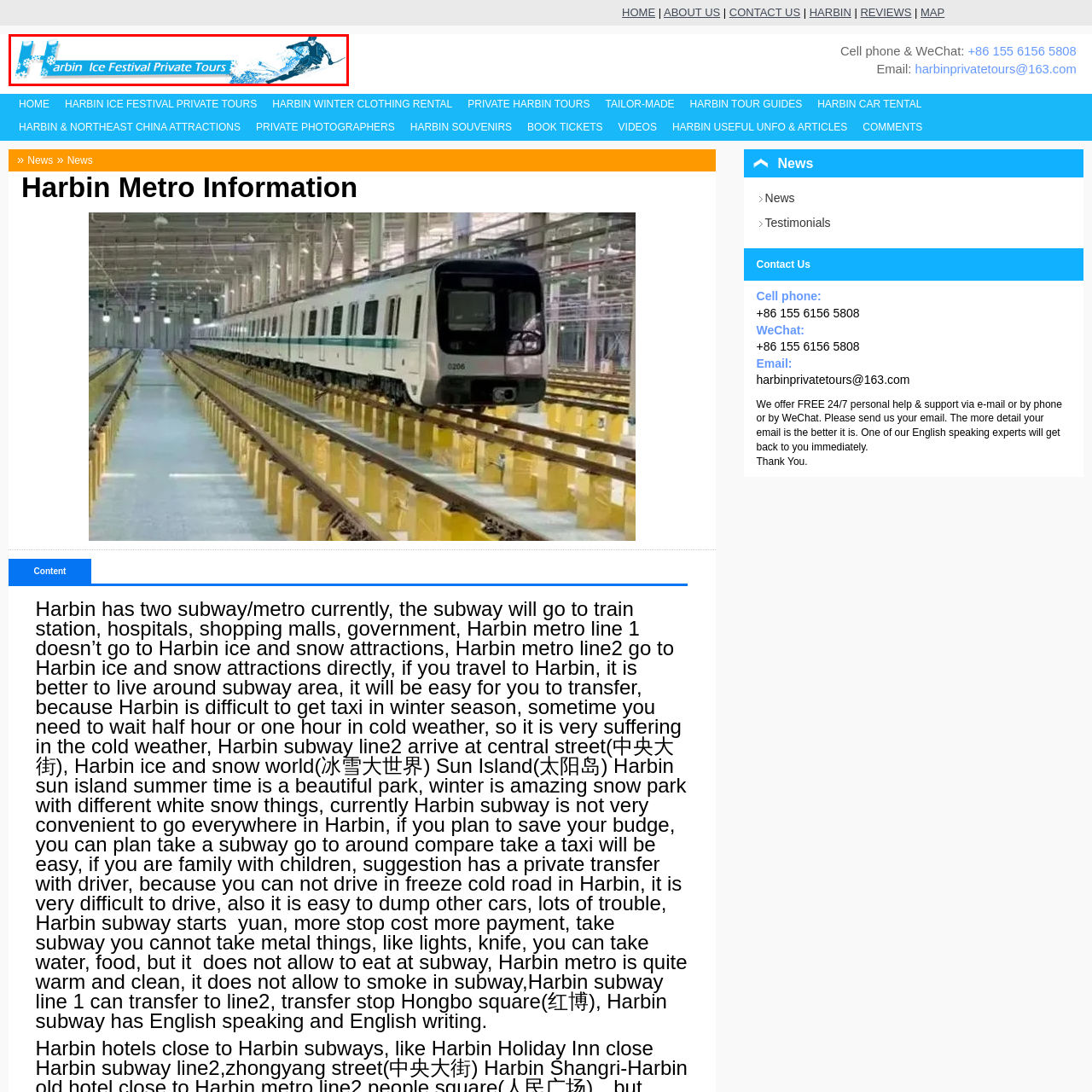Detail the features and components of the image inside the red outline.

The image showcases the branding for "Harbin Ice Festival Private Tours," featuring a stylized design that emphasizes the winter sports theme. The text is prominently displayed in a vibrant blue color, accompanied by a dynamic graphic of a skier in motion, accentuating the excitement and energy of the ice festival experience. The design incorporates snowflake motifs, further enhancing the wintry atmosphere and inviting visitors to explore the private tour options available during the renowned Harbin Ice Festival. This image serves as a visual representation of the thrilling activities and bespoke services offered to tourists looking to enjoy the unique winter attractions in Harbin, China.